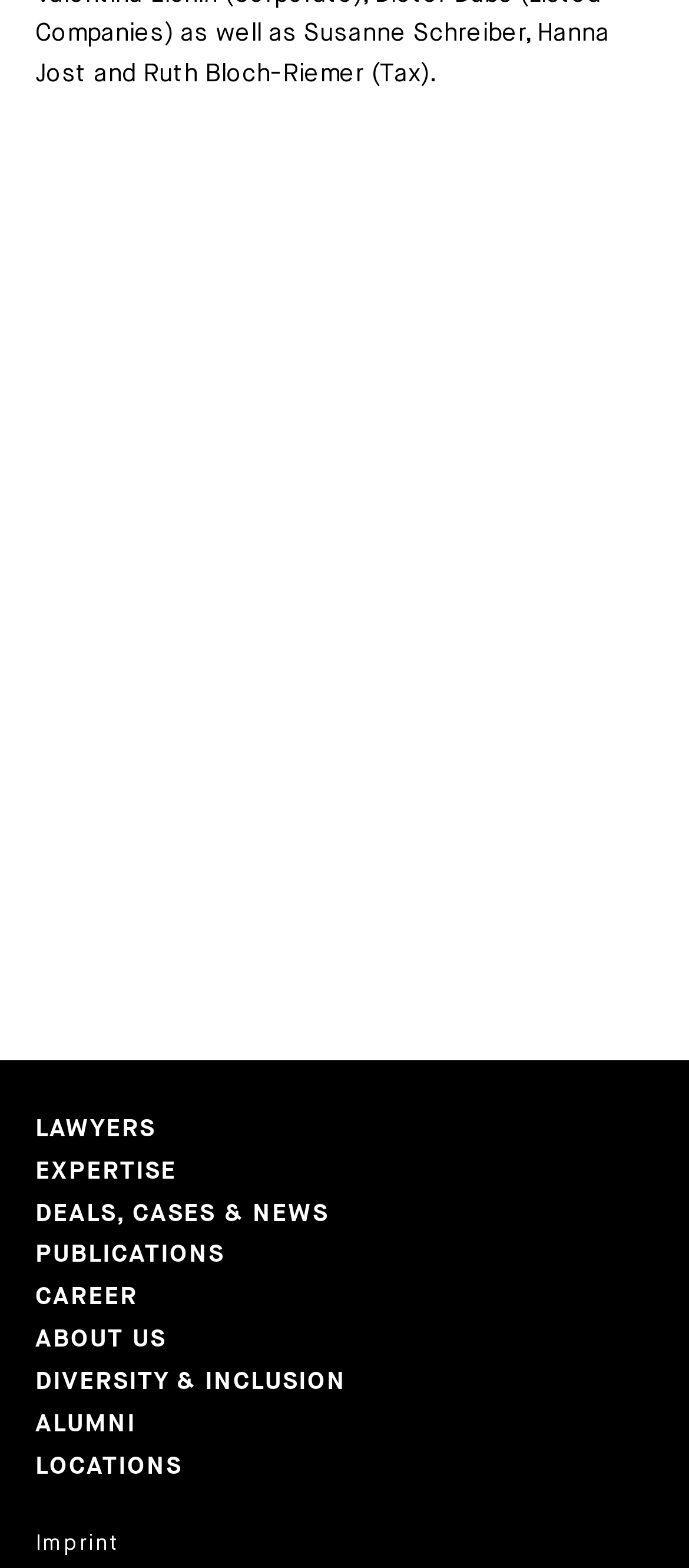Can you find the bounding box coordinates for the element that needs to be clicked to execute this instruction: "Explore CAPITAL MARKETS & LISTED COMPANIES"? The coordinates should be given as four float numbers between 0 and 1, i.e., [left, top, right, bottom].

[0.067, 0.189, 0.831, 0.208]